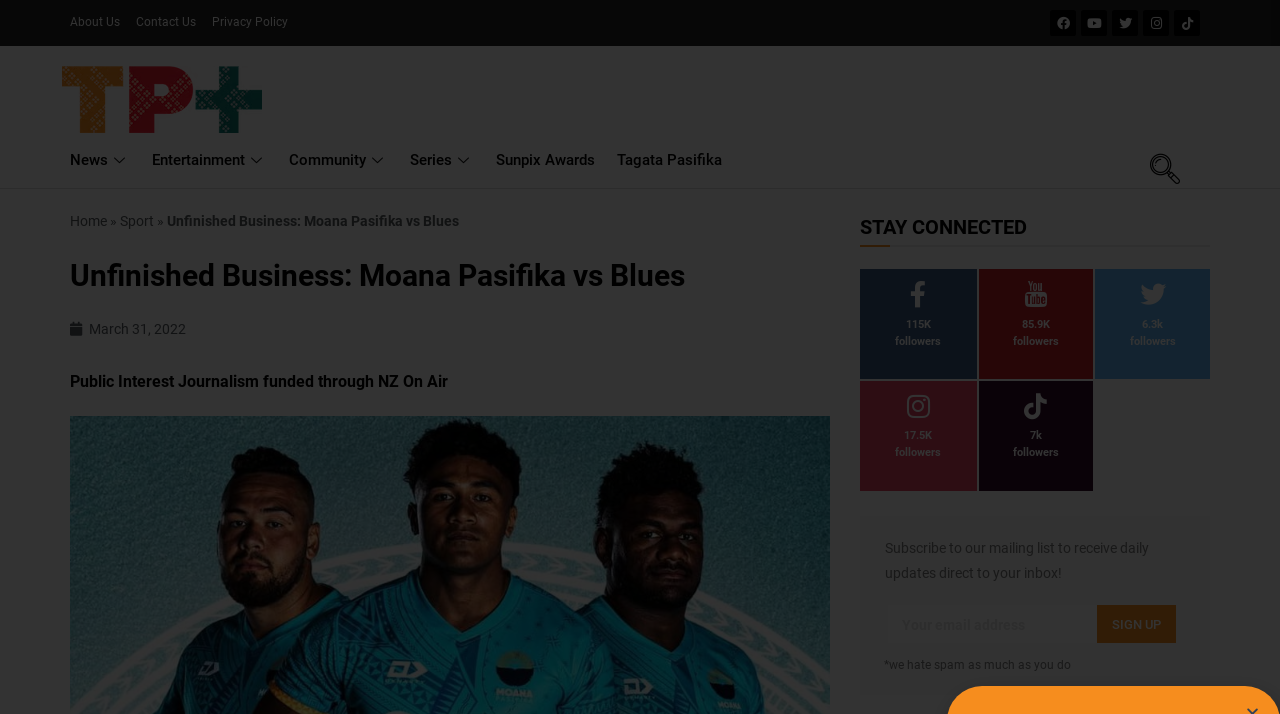Answer this question in one word or a short phrase: What is the purpose of the mailing list?

Receive daily updates